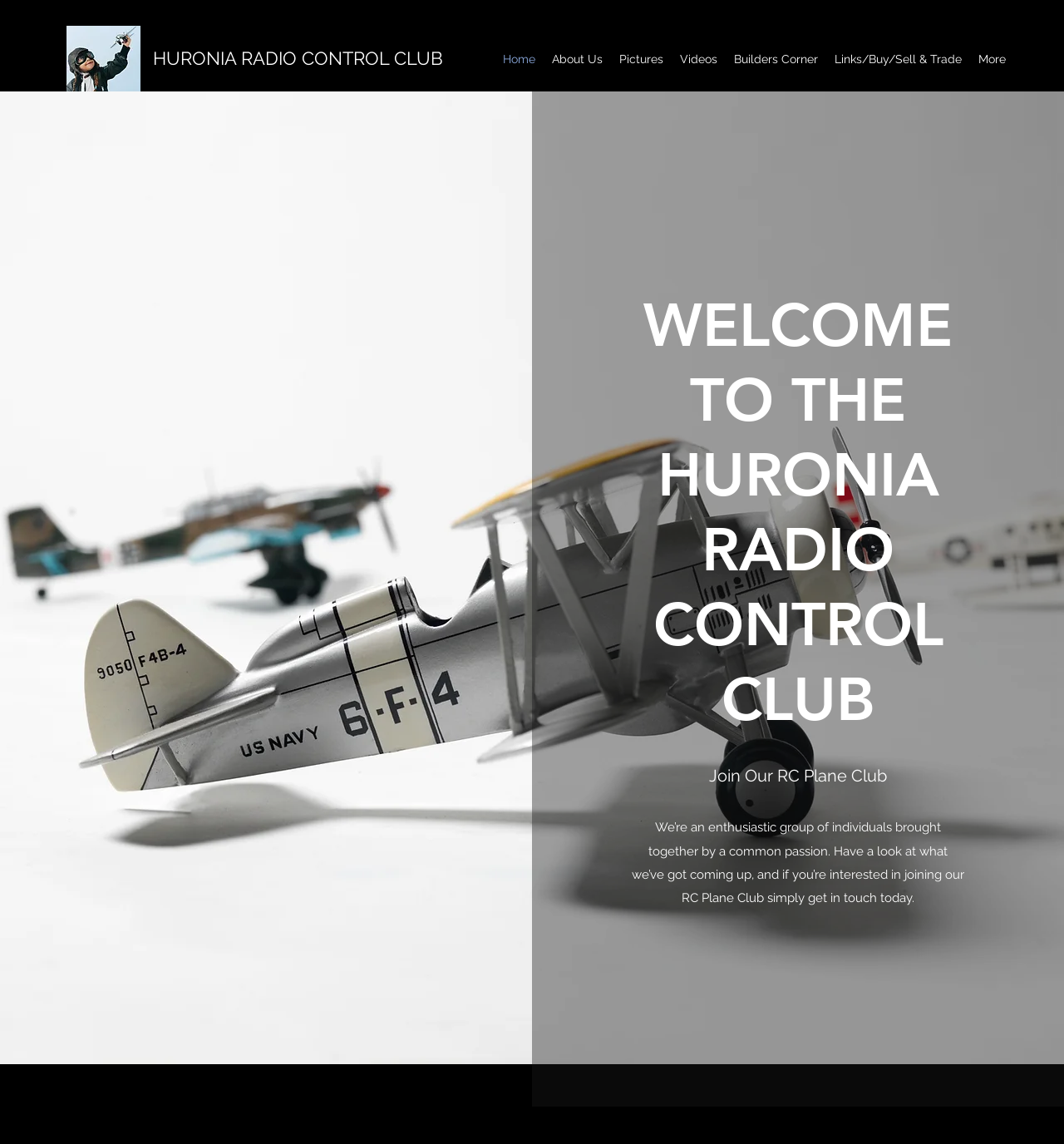What is the theme of the image on the webpage?
Based on the image, please offer an in-depth response to the question.

The theme of the image can be determined by looking at the image description 'Retro Toy airplanes' with bounding box coordinates [0.0, 0.0, 1.0, 0.93].